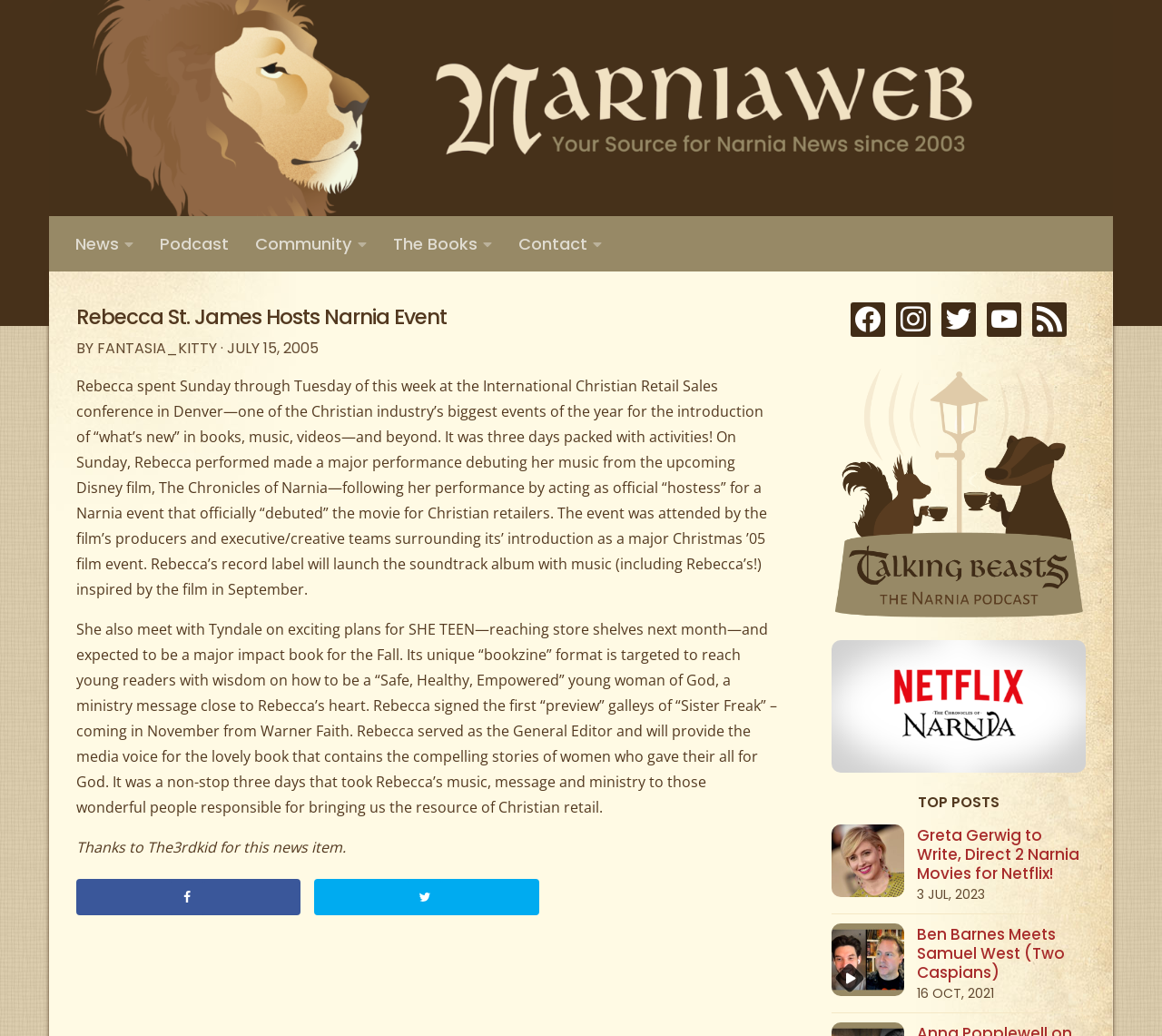Please locate the bounding box coordinates for the element that should be clicked to achieve the following instruction: "Check out the 'TOP POSTS' section". Ensure the coordinates are given as four float numbers between 0 and 1, i.e., [left, top, right, bottom].

[0.716, 0.768, 0.934, 0.782]